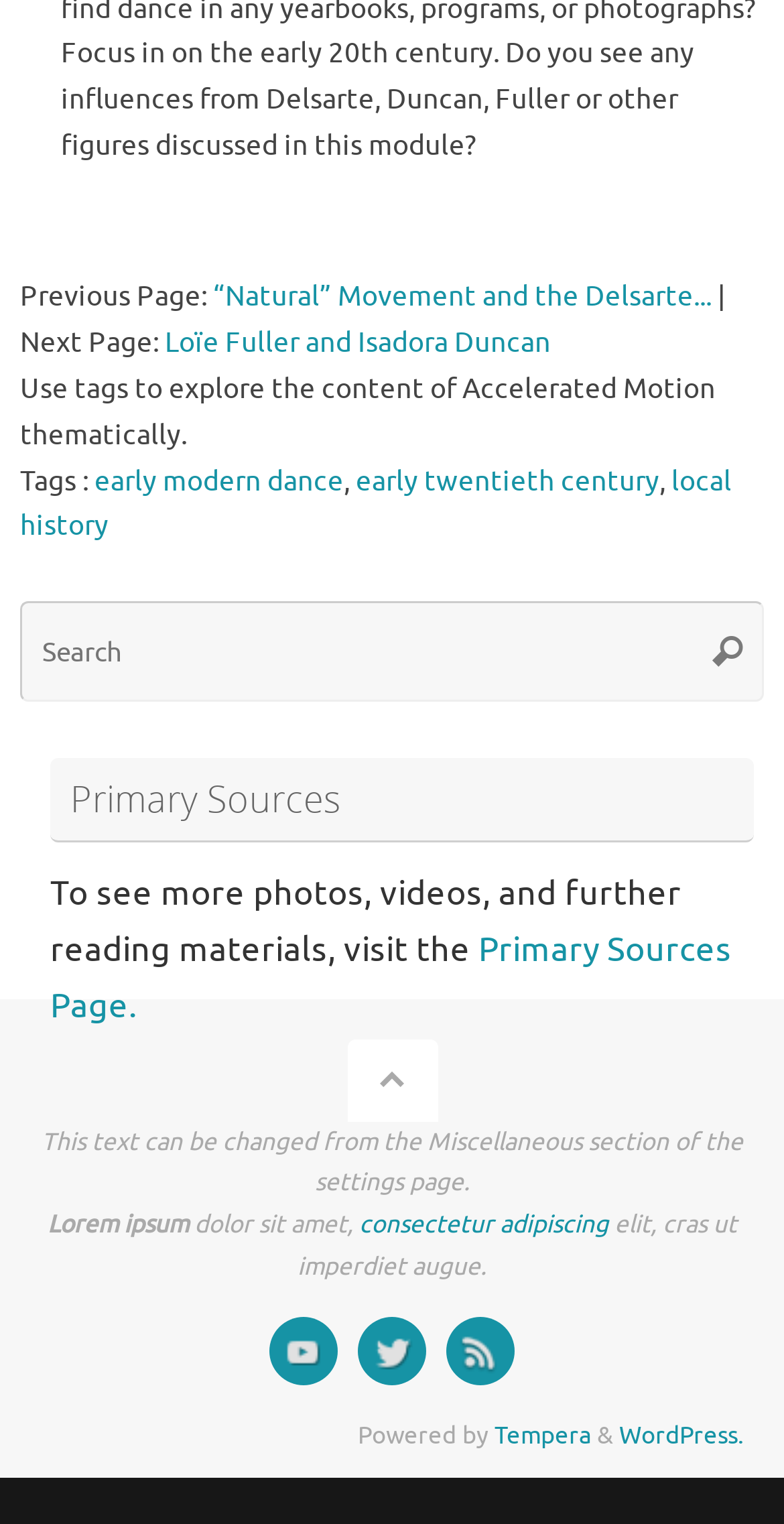Find and indicate the bounding box coordinates of the region you should select to follow the given instruction: "Go to the Primary Sources Page".

[0.064, 0.61, 0.933, 0.675]